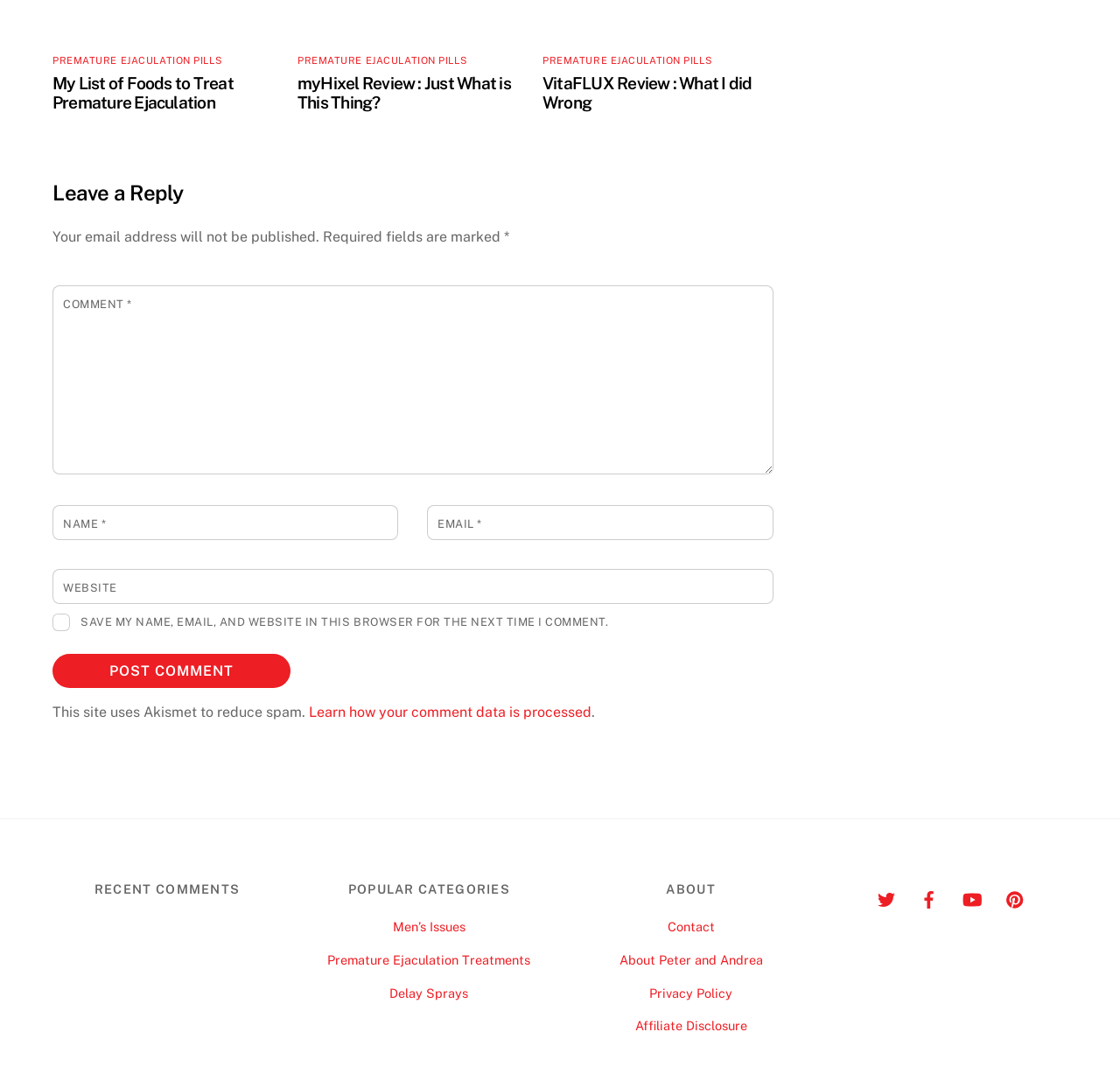Provide the bounding box coordinates of the HTML element described by the text: "alt="myHixel review science"". The coordinates should be in the format [left, top, right, bottom] with values between 0 and 1.

[0.266, 0.02, 0.472, 0.036]